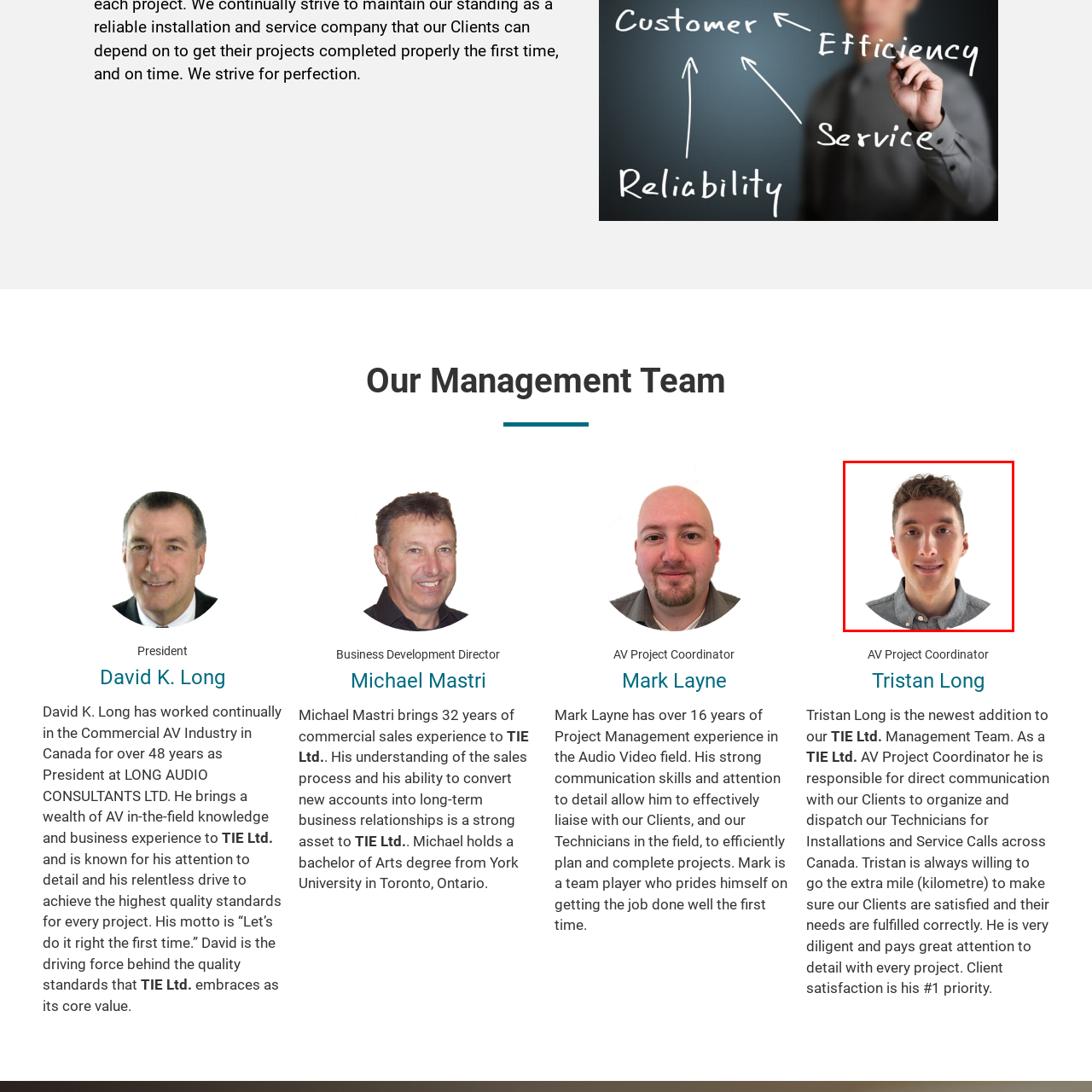Analyze the image surrounded by the red box and respond concisely: What is Tristan's approach to clients?

Approachable and committed to quality